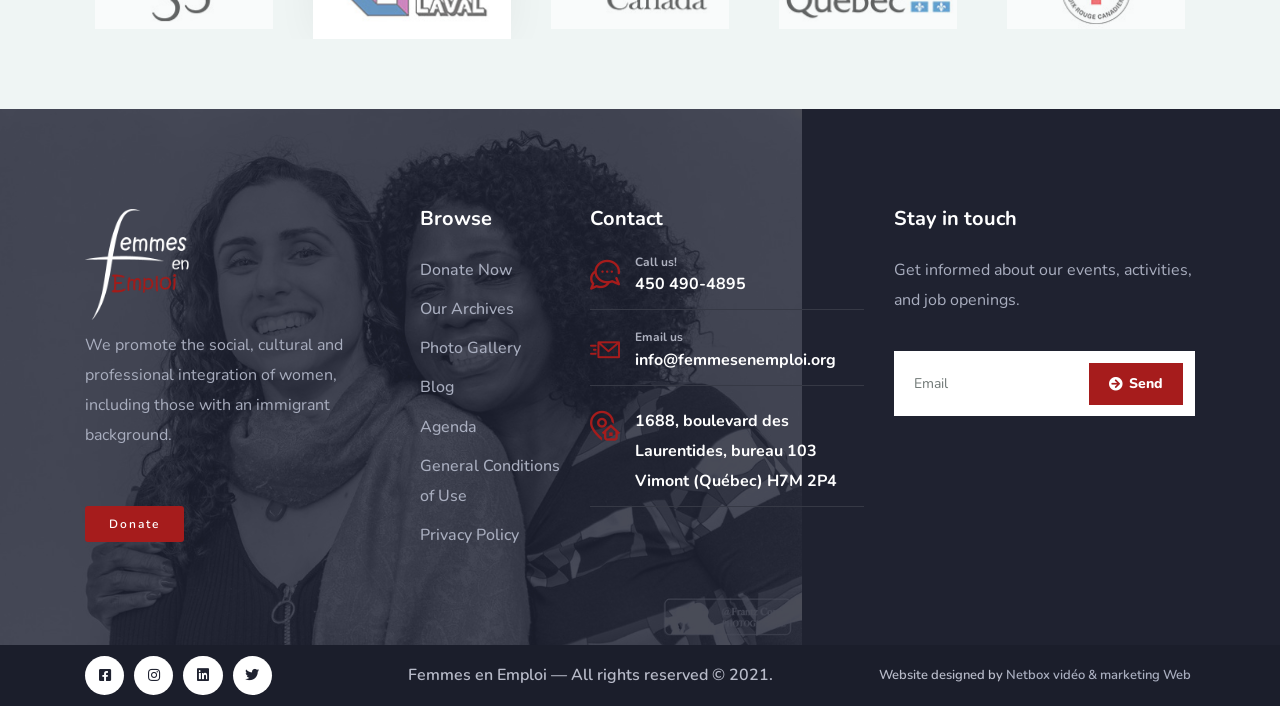What social media platforms is the organization on?
Give a one-word or short-phrase answer derived from the screenshot.

Facebook, Instagram, Linkedin, Twitter